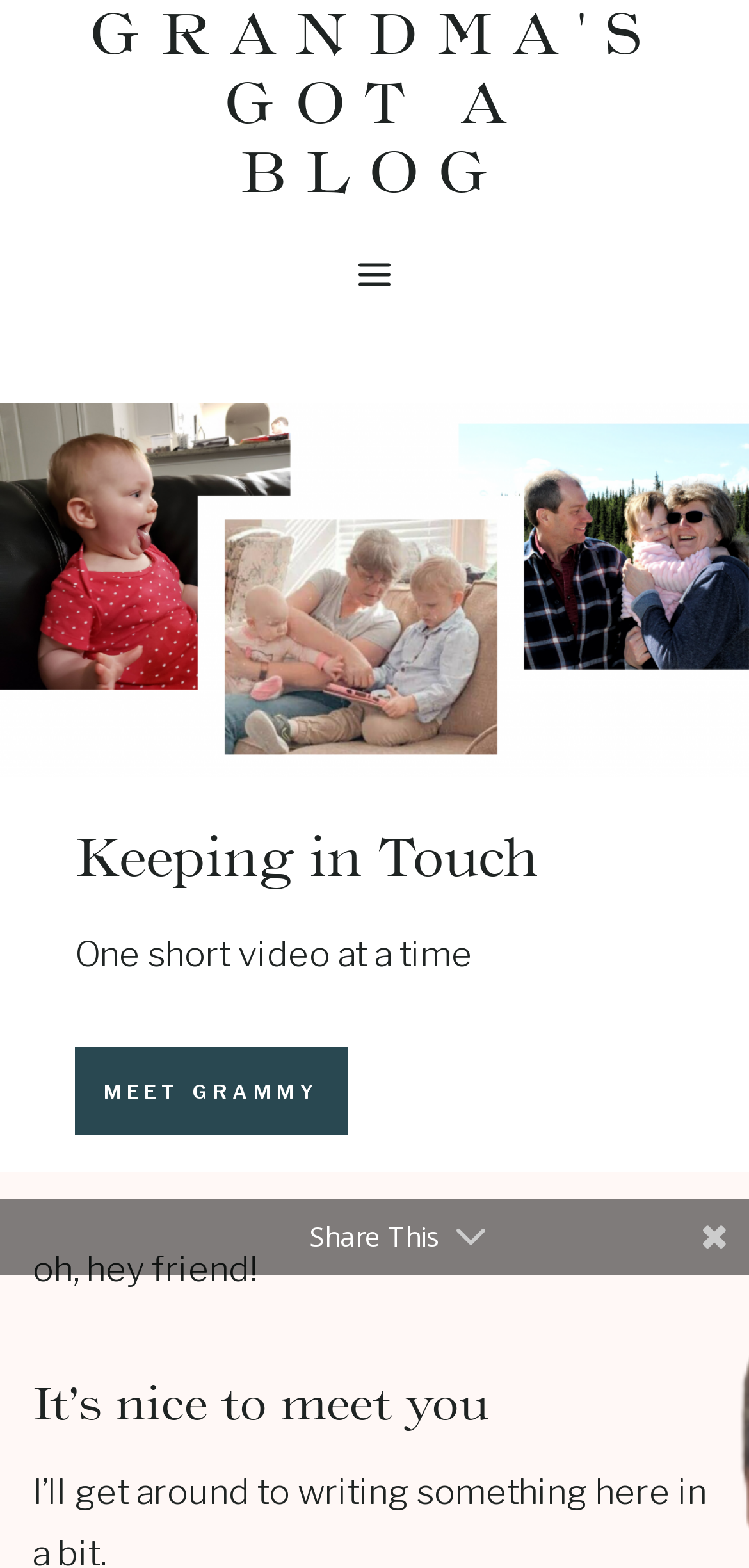What is the purpose of the button?
Please answer the question with as much detail as possible using the screenshot.

The button is located at the top right corner of the webpage, and it has a description 'Open menu', indicating that it is used to open a menu or navigation bar.